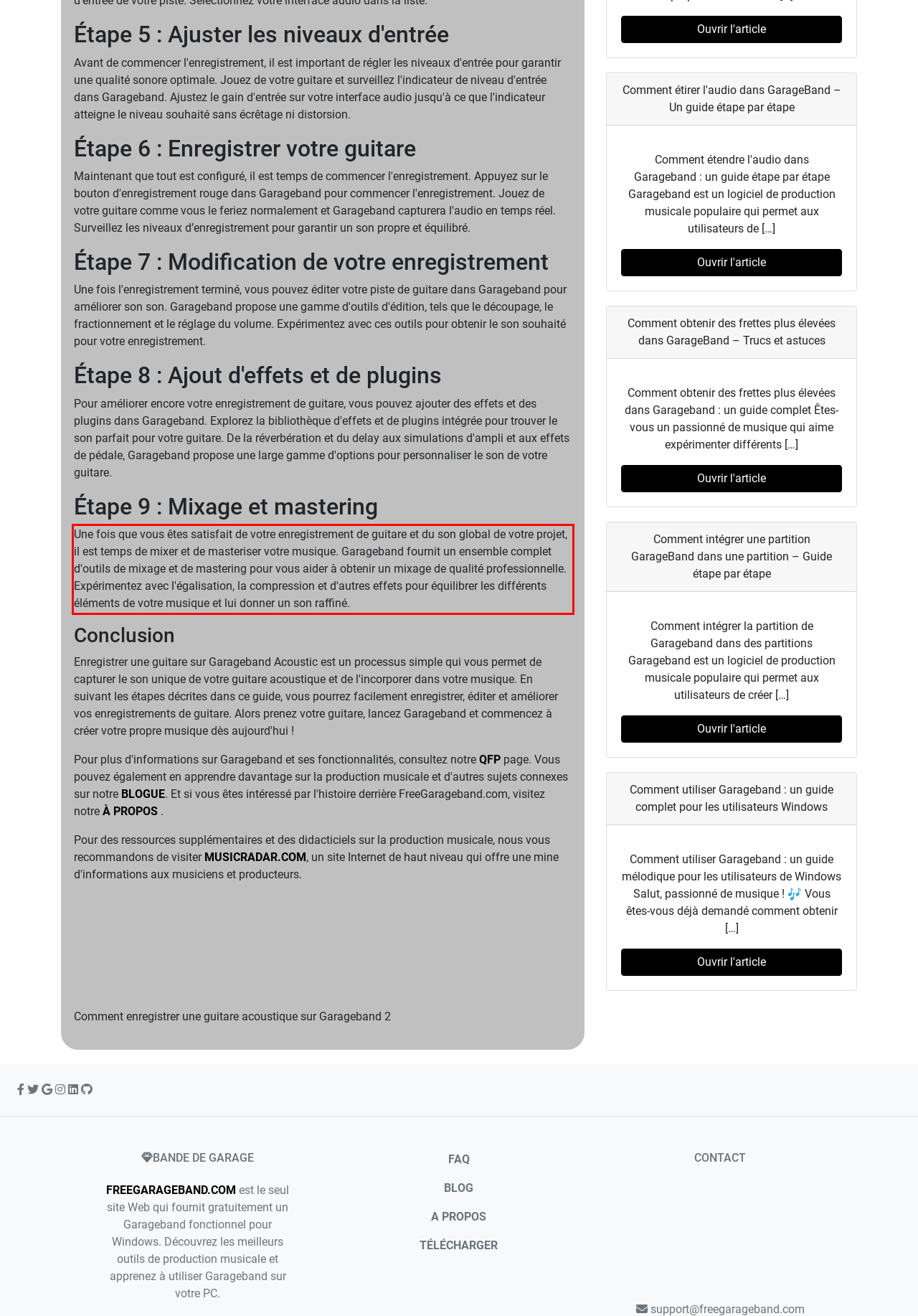You have a screenshot with a red rectangle around a UI element. Recognize and extract the text within this red bounding box using OCR.

Une fois que vous êtes satisfait de votre enregistrement de guitare et du son global de votre projet, il est temps de mixer et de masteriser votre musique. Garageband fournit un ensemble complet d'outils de mixage et de mastering pour vous aider à obtenir un mixage de qualité professionnelle. Expérimentez avec l'égalisation, la compression et d'autres effets pour équilibrer les différents éléments de votre musique et lui donner un son raffiné.